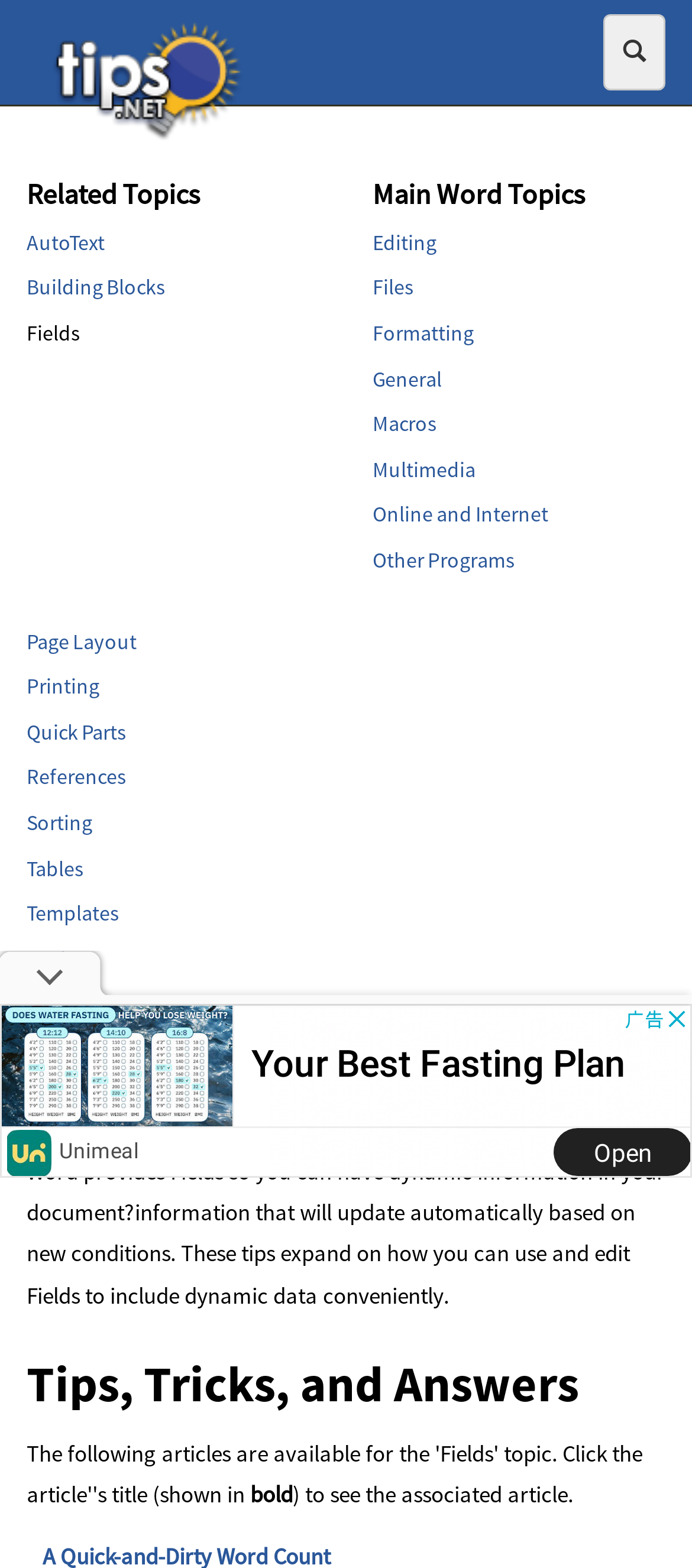Using the information shown in the image, answer the question with as much detail as possible: What is the title of the second heading?

By looking at the webpage structure, I found that the second heading is titled 'Tips, Tricks, and Answers', which appears to be a section providing additional information or resources related to Fields in Microsoft Word.